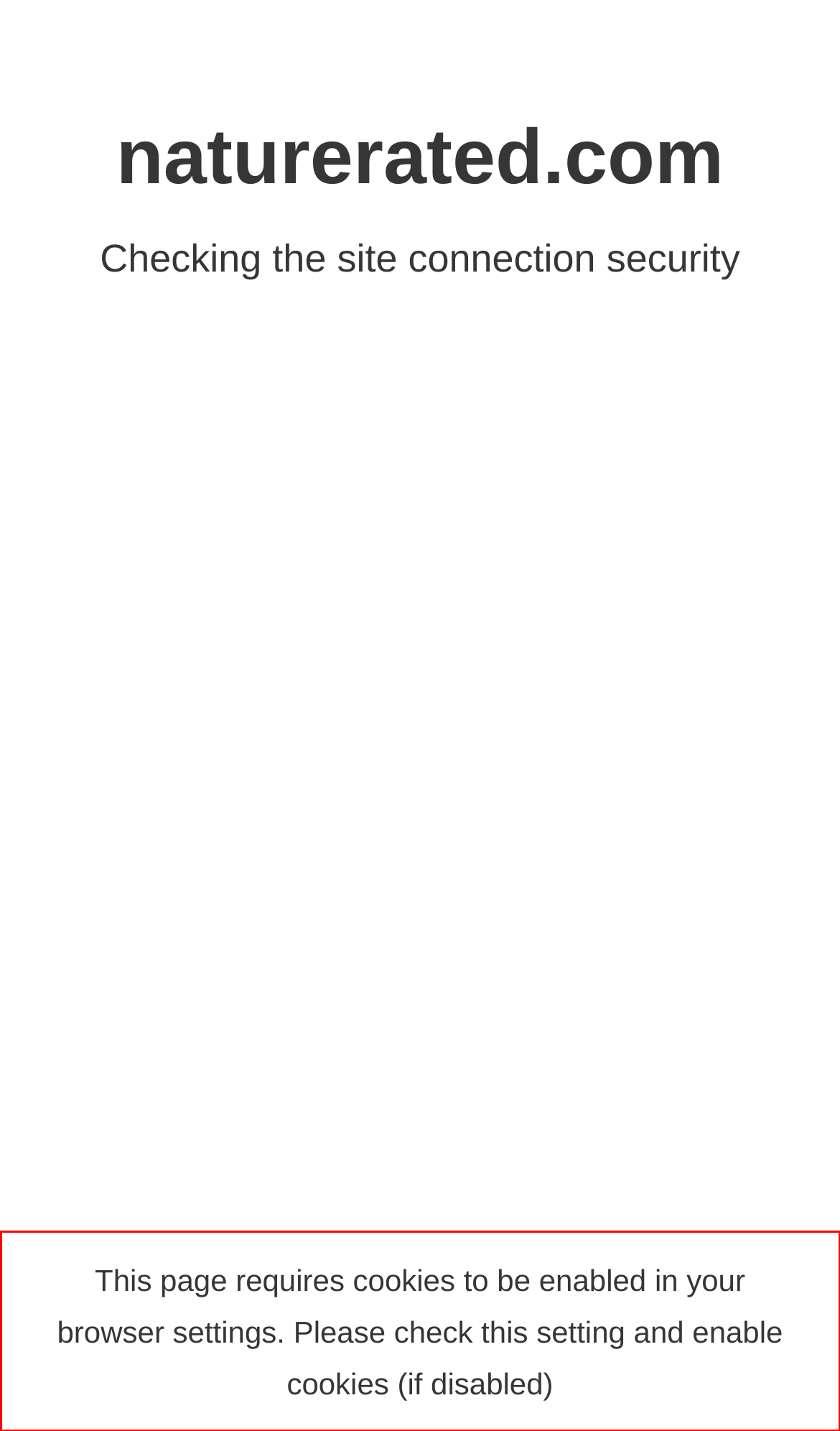Please extract the text content from the UI element enclosed by the red rectangle in the screenshot.

This page requires cookies to be enabled in your browser settings. Please check this setting and enable cookies (if disabled)